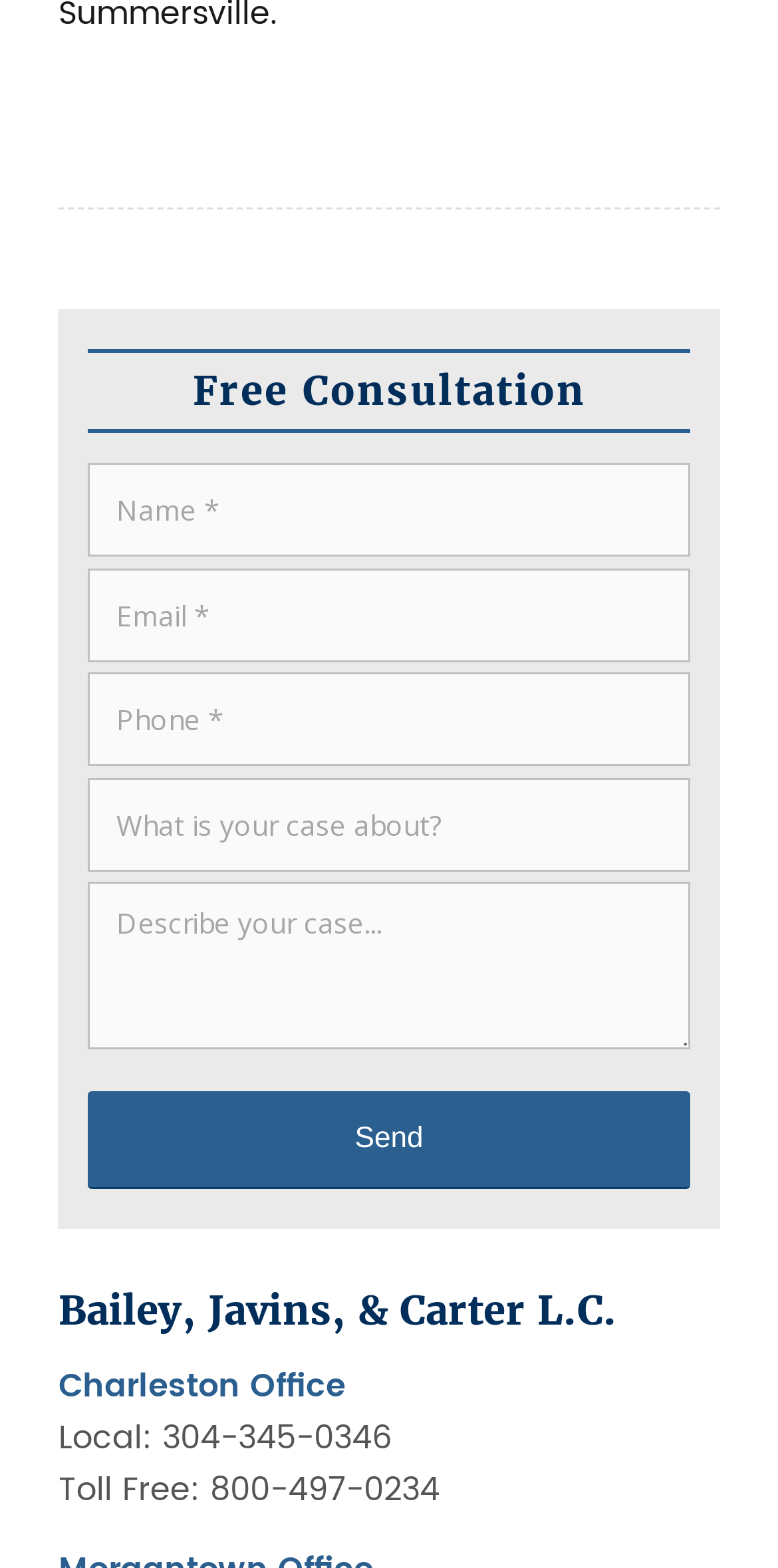Show the bounding box coordinates for the element that needs to be clicked to execute the following instruction: "Click the Send button". Provide the coordinates in the form of four float numbers between 0 and 1, i.e., [left, top, right, bottom].

[0.113, 0.696, 0.887, 0.758]